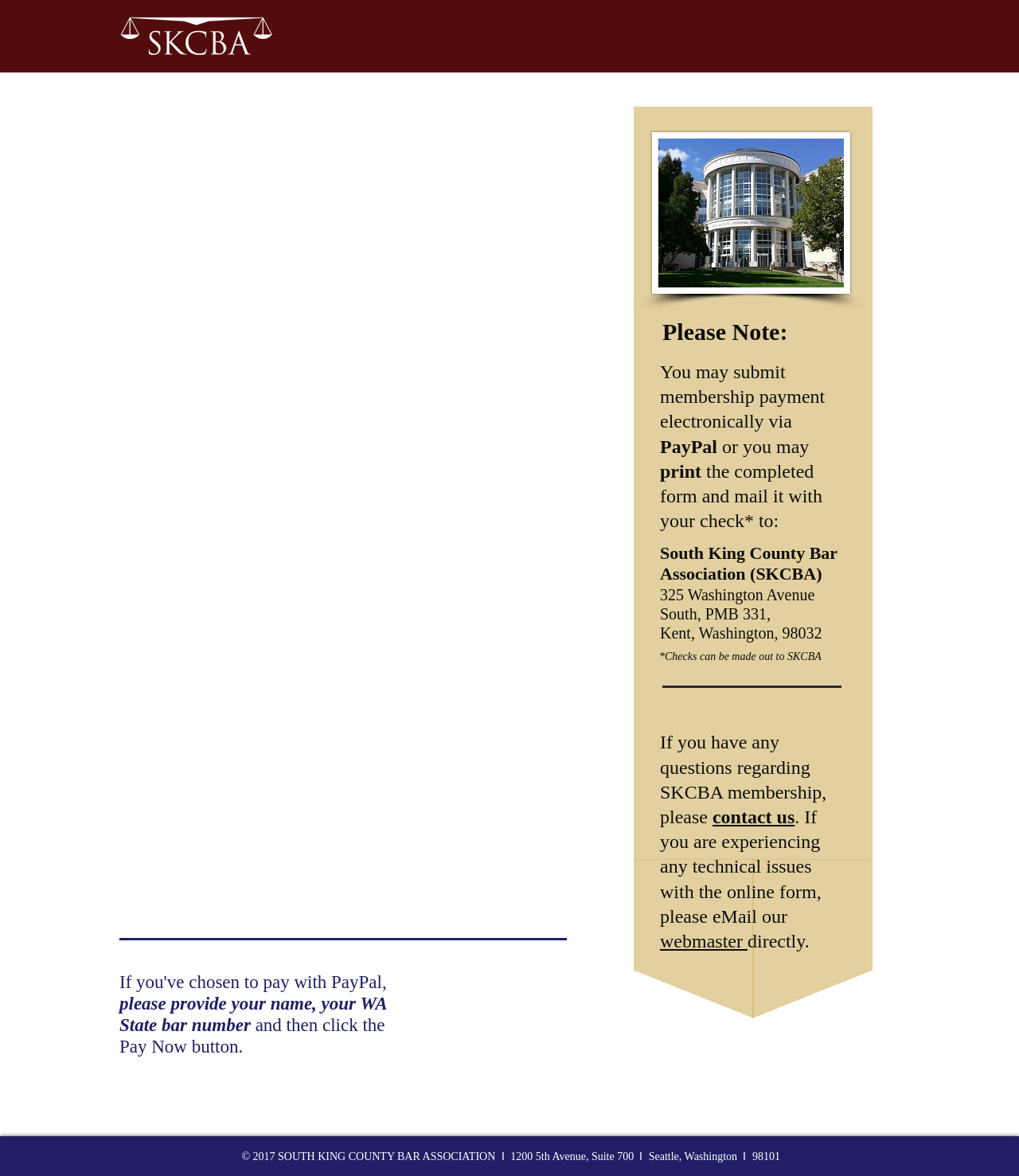Use one word or a short phrase to answer the question provided: 
What is the name of the bar association?

South King County Bar Association